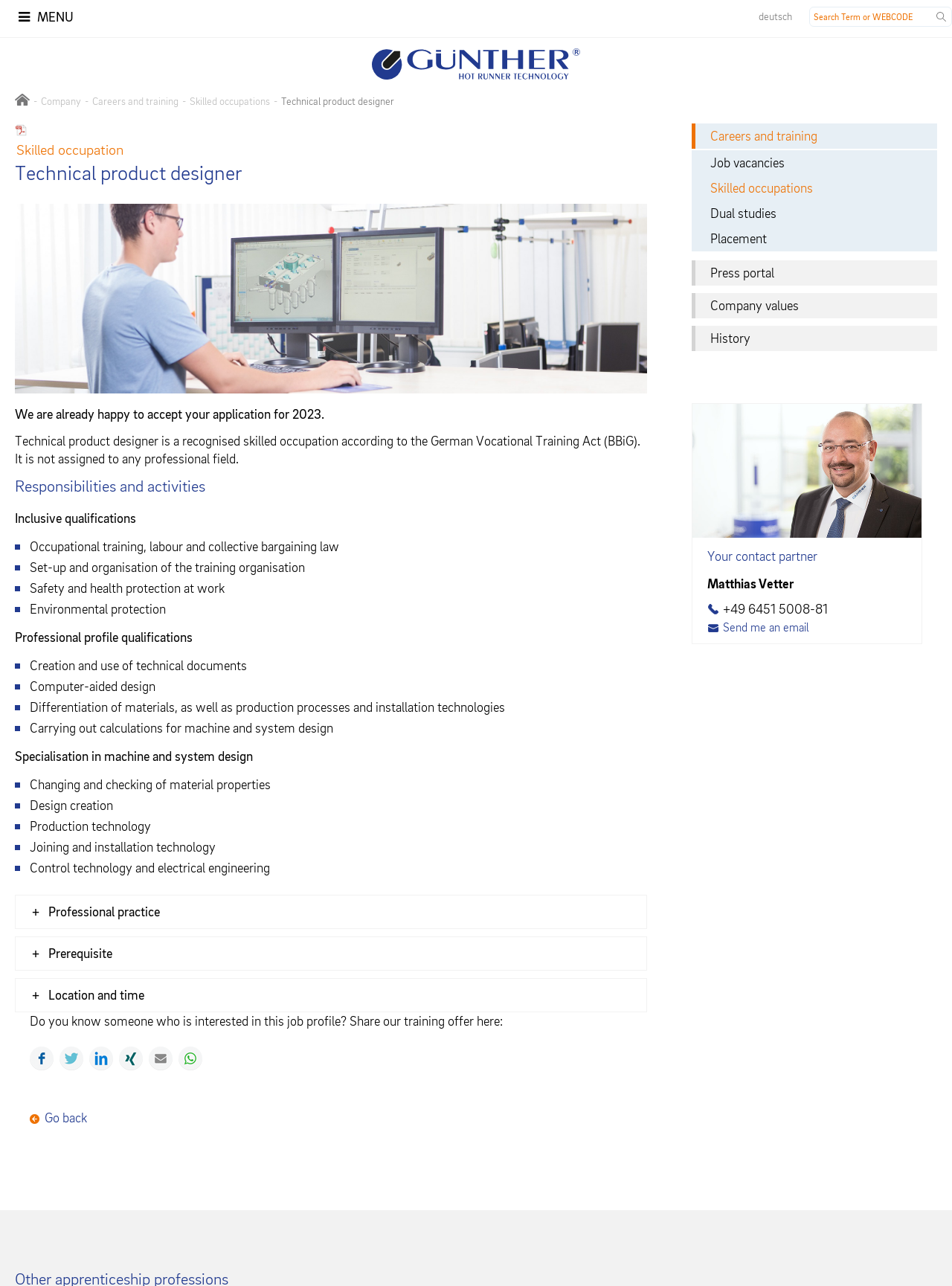What is the purpose of the 'Save article as PDF' link?
Offer a detailed and exhaustive answer to the question.

The link 'Save article as PDF' is likely intended to allow users to save the article as a PDF file, which can be useful for offline reading or sharing.